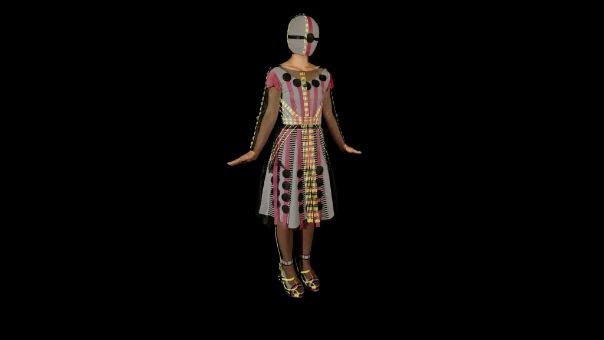Refer to the image and provide an in-depth answer to the question: 
What is the title of the video trilogy?

The image is part of a video trilogy titled 'One Way or Another', which addresses the challenges of competition and the human experience through the lens of animated storytelling.